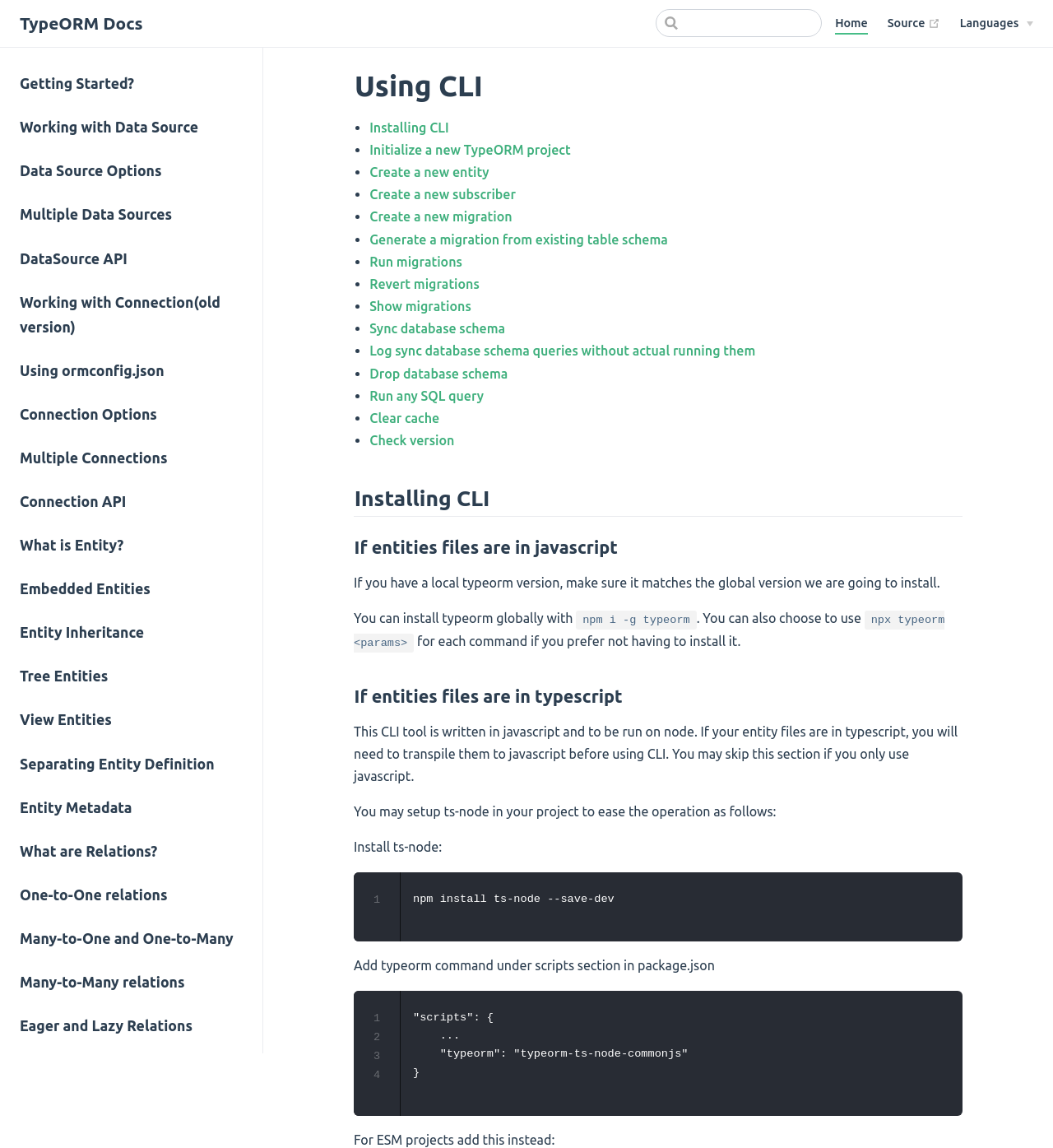Identify the coordinates of the bounding box for the element that must be clicked to accomplish the instruction: "View the list of languages".

[0.911, 0.012, 0.981, 0.028]